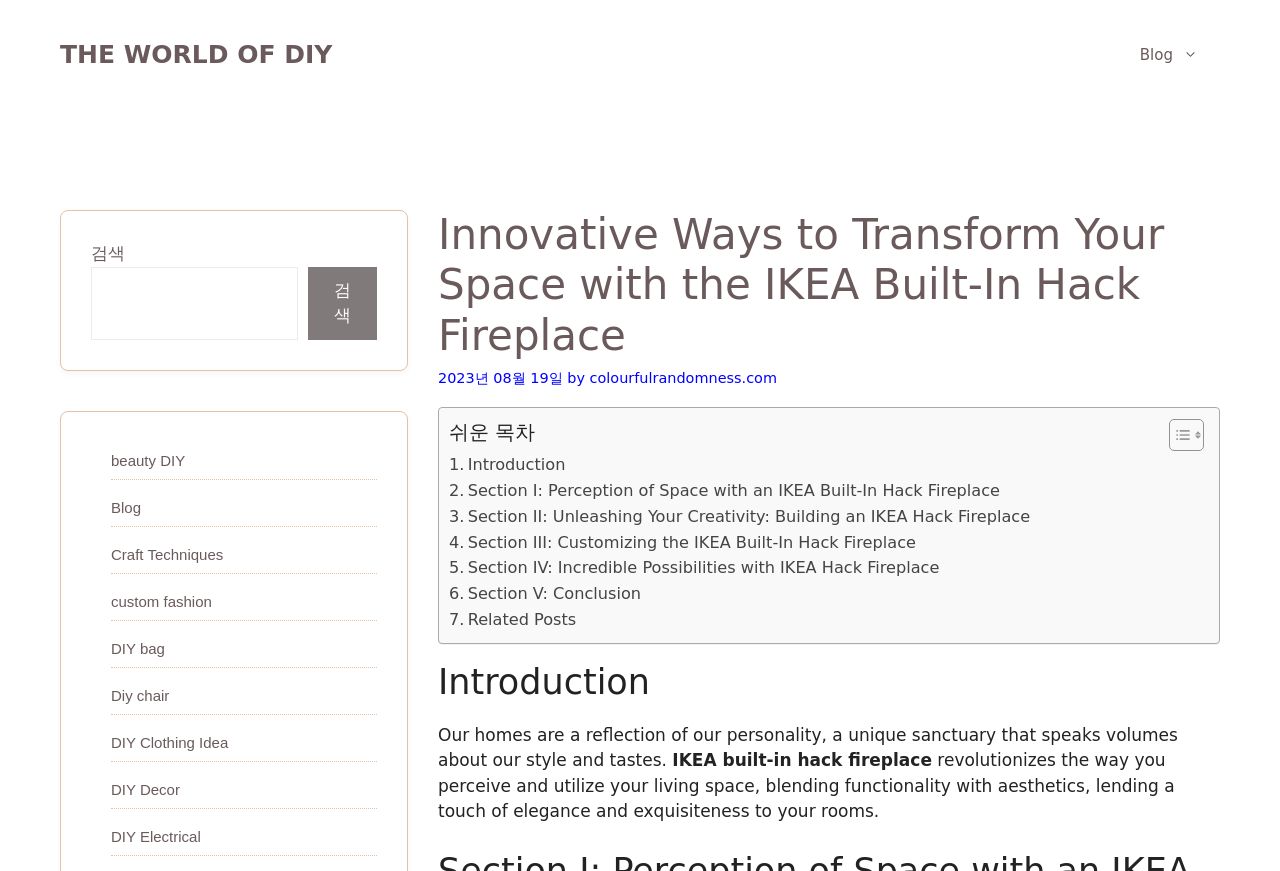Locate the bounding box coordinates of the area you need to click to fulfill this instruction: 'Search for something'. The coordinates must be in the form of four float numbers ranging from 0 to 1: [left, top, right, bottom].

[0.071, 0.306, 0.233, 0.39]